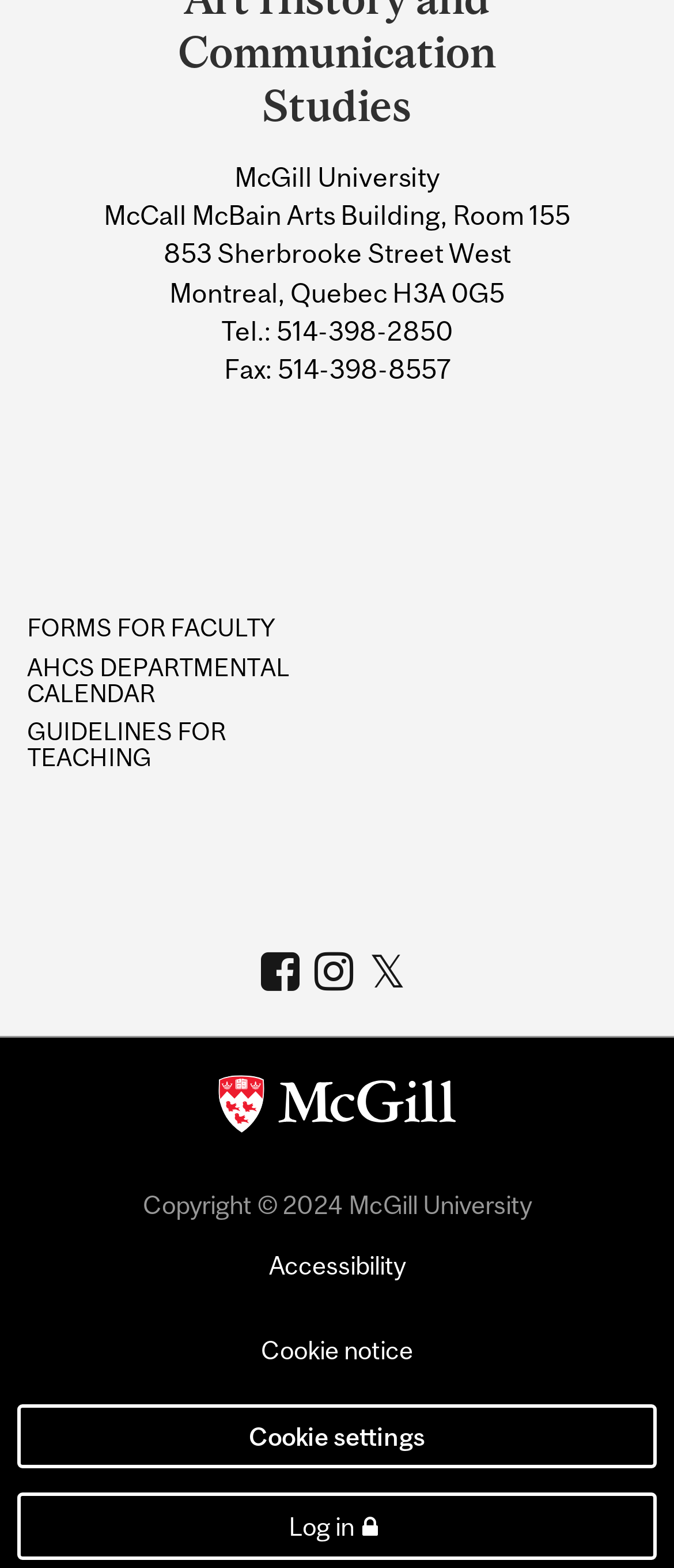Please find the bounding box coordinates for the clickable element needed to perform this instruction: "Check the departmental calendar".

[0.04, 0.418, 0.491, 0.45]